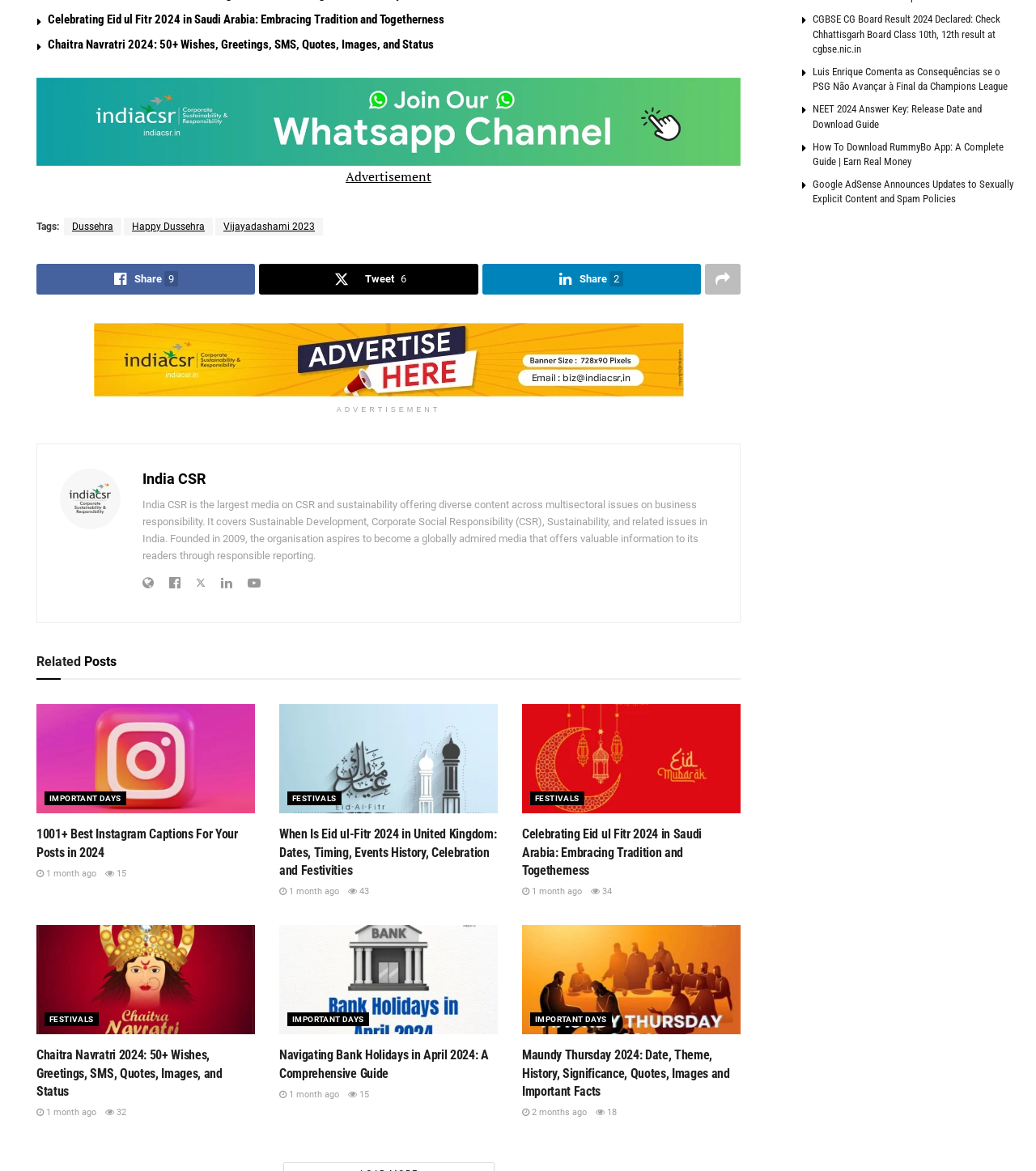Can you identify the bounding box coordinates of the clickable region needed to carry out this instruction: 'Click on the link to follow the WhatsApp channel'? The coordinates should be four float numbers within the range of 0 to 1, stated as [left, top, right, bottom].

[0.035, 0.096, 0.715, 0.159]